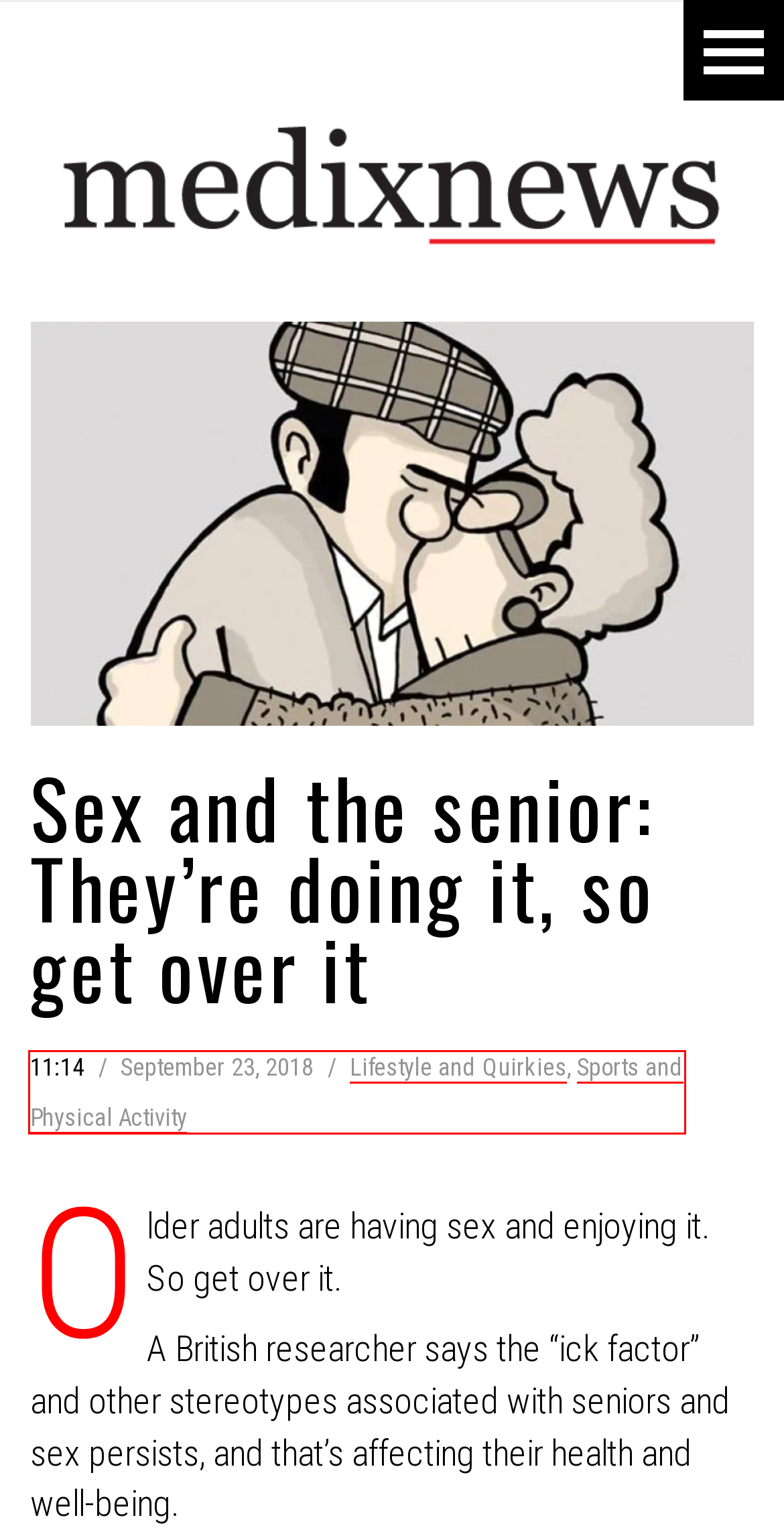You have a screenshot of a webpage with a red bounding box around an element. Identify the webpage description that best fits the new page that appears after clicking the selected element in the red bounding box. Here are the candidates:
A. Privacy Policy - Medix News
B. About Us - Medix News
C. Weight Watching Archives - Medix News
D. Uncategorized Archives - Medix News
E. Dr Sharron Hinchliff – Professor of Psychology & Health
F. Lifestyle and Quirkies Archives - Medix News
G. Maternity and Kids Archives - Medix News
H. Sports and Physical Activity Archives - Medix News

H